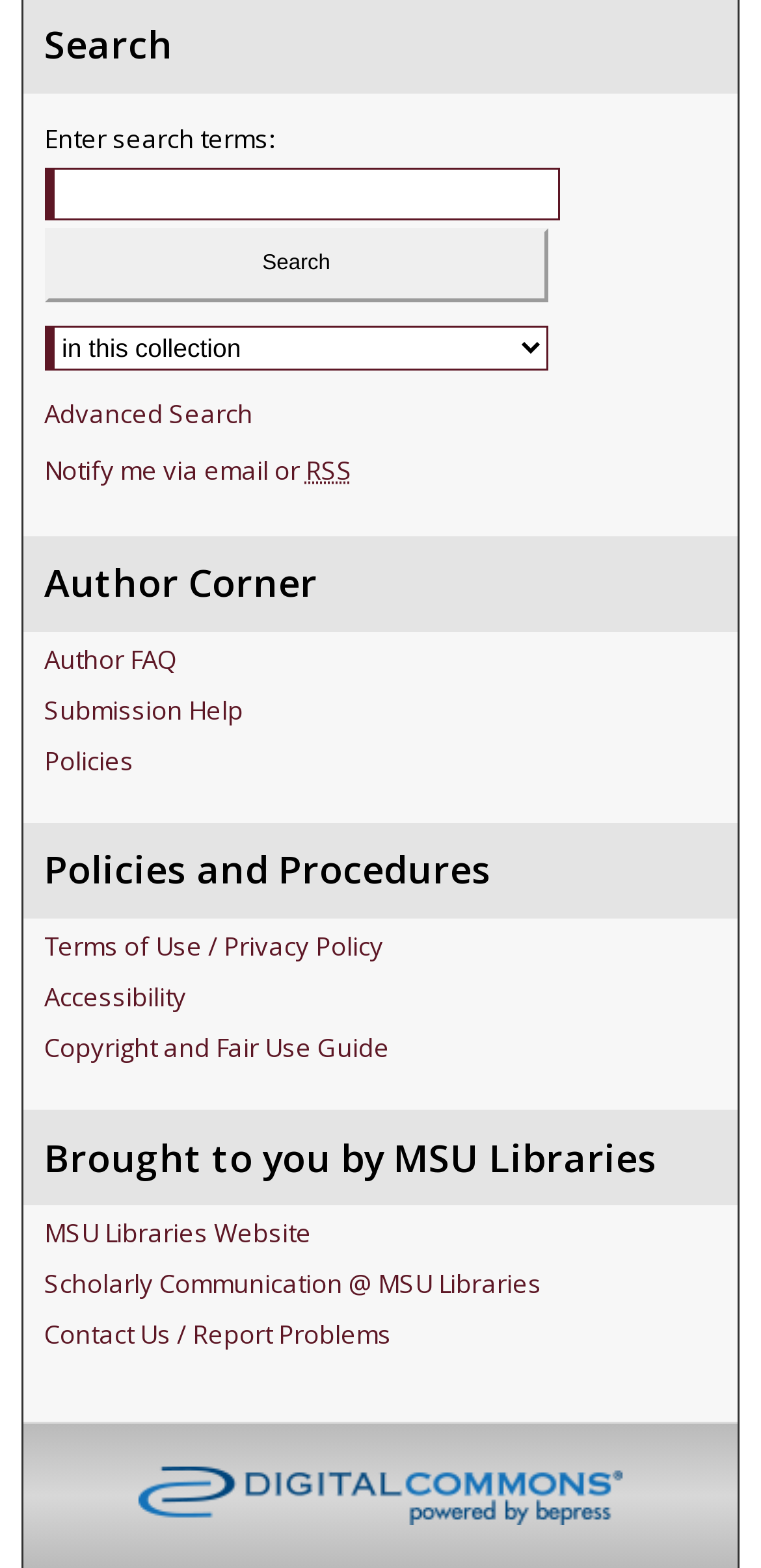Answer this question using a single word or a brief phrase:
What is the 'Author Corner' section about?

Author information